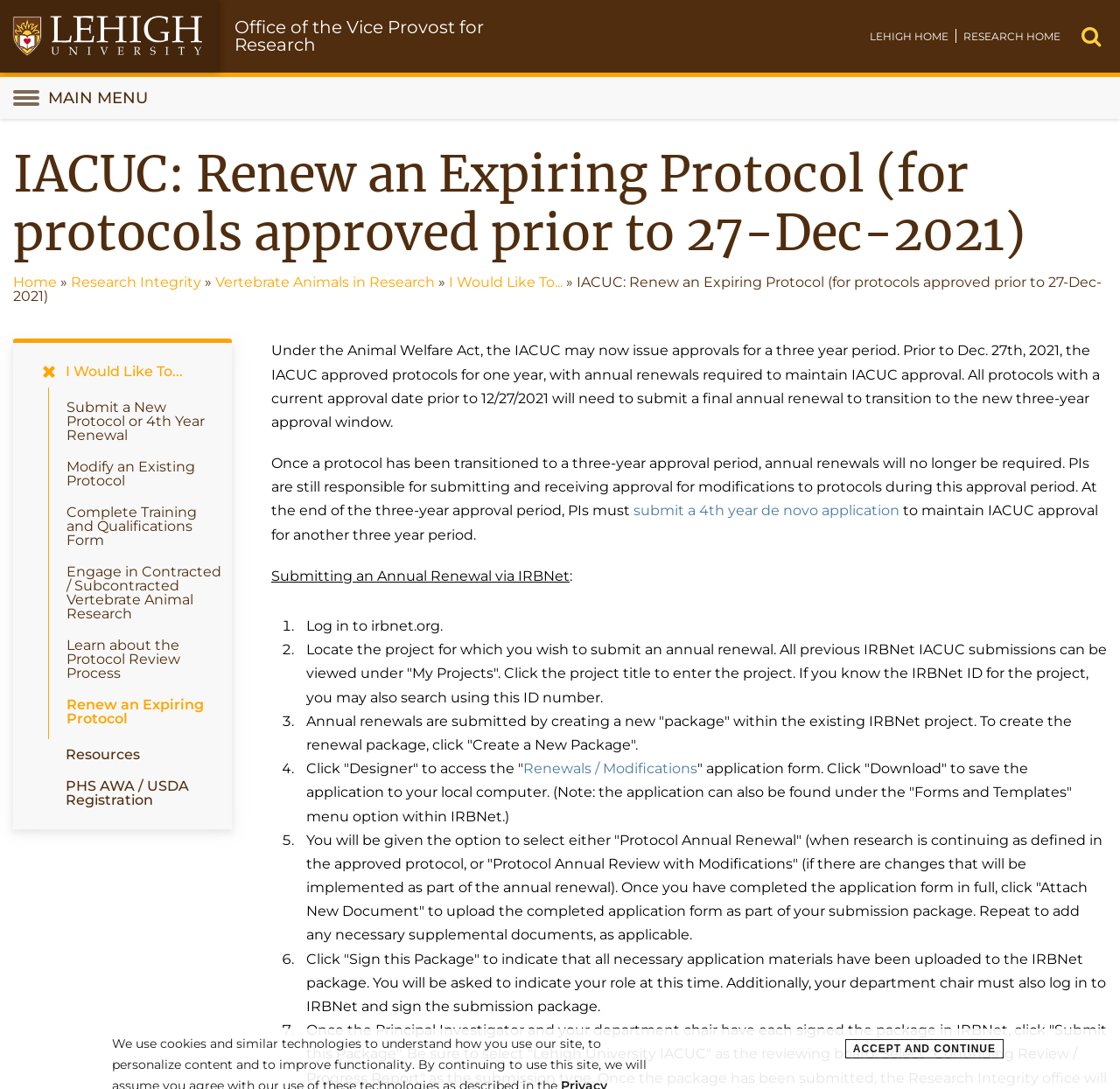Using the image as a reference, answer the following question in as much detail as possible:
What is the purpose of this webpage?

Based on the webpage content, it appears that the purpose of this webpage is to guide users through the process of renewing an expiring protocol, specifically for protocols approved prior to December 27, 2021.